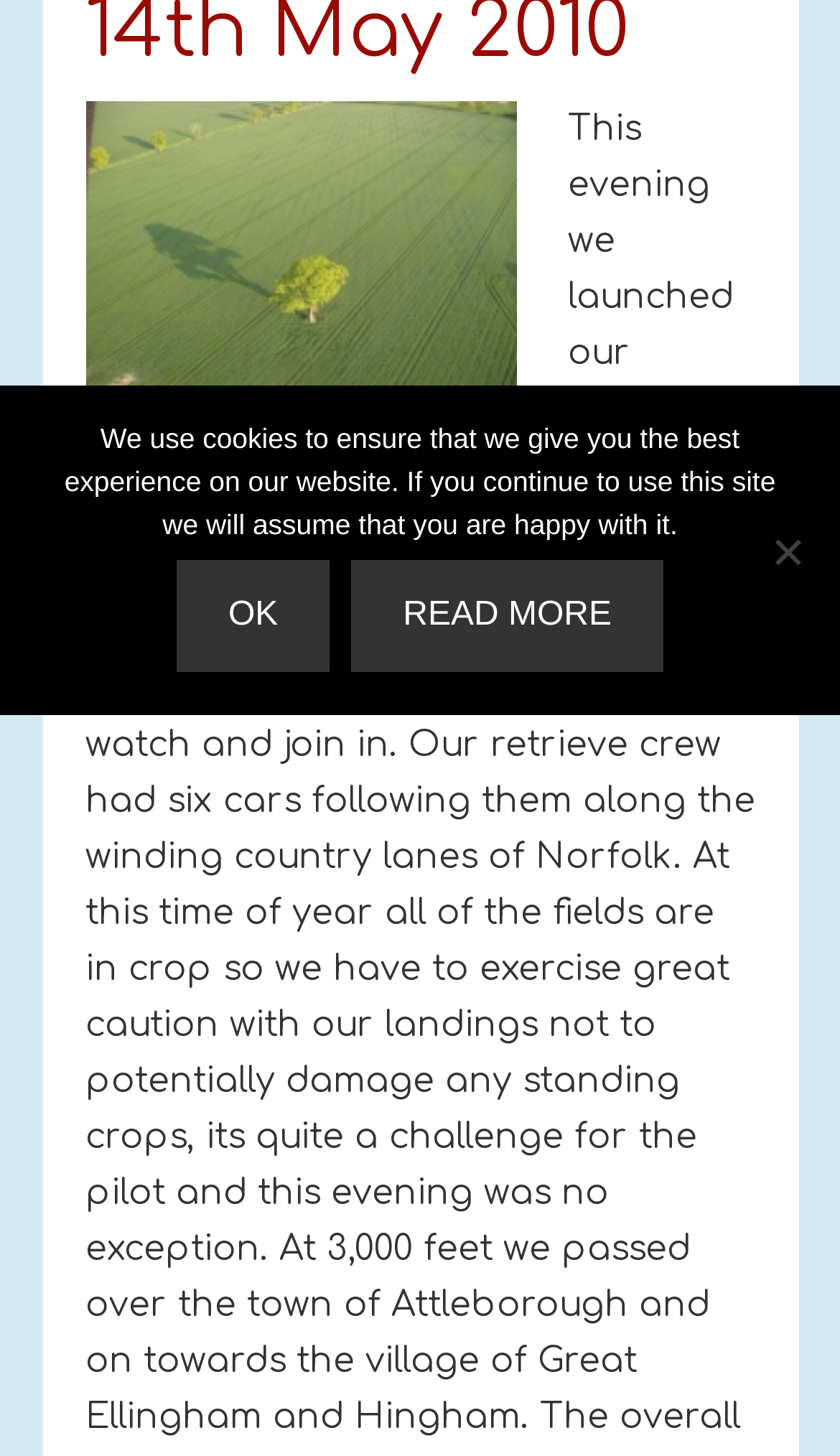Provide the bounding box coordinates for the UI element that is described as: "Read more".

[0.418, 0.385, 0.79, 0.462]